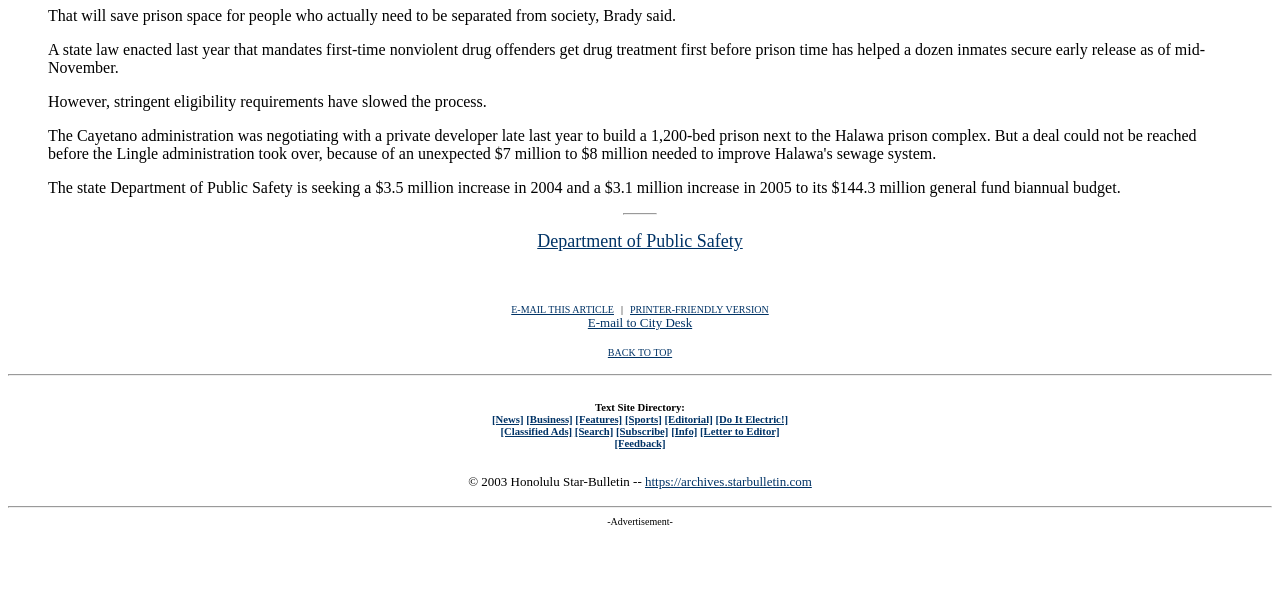Determine the bounding box coordinates of the target area to click to execute the following instruction: "Go to the news section."

[0.384, 0.677, 0.409, 0.696]